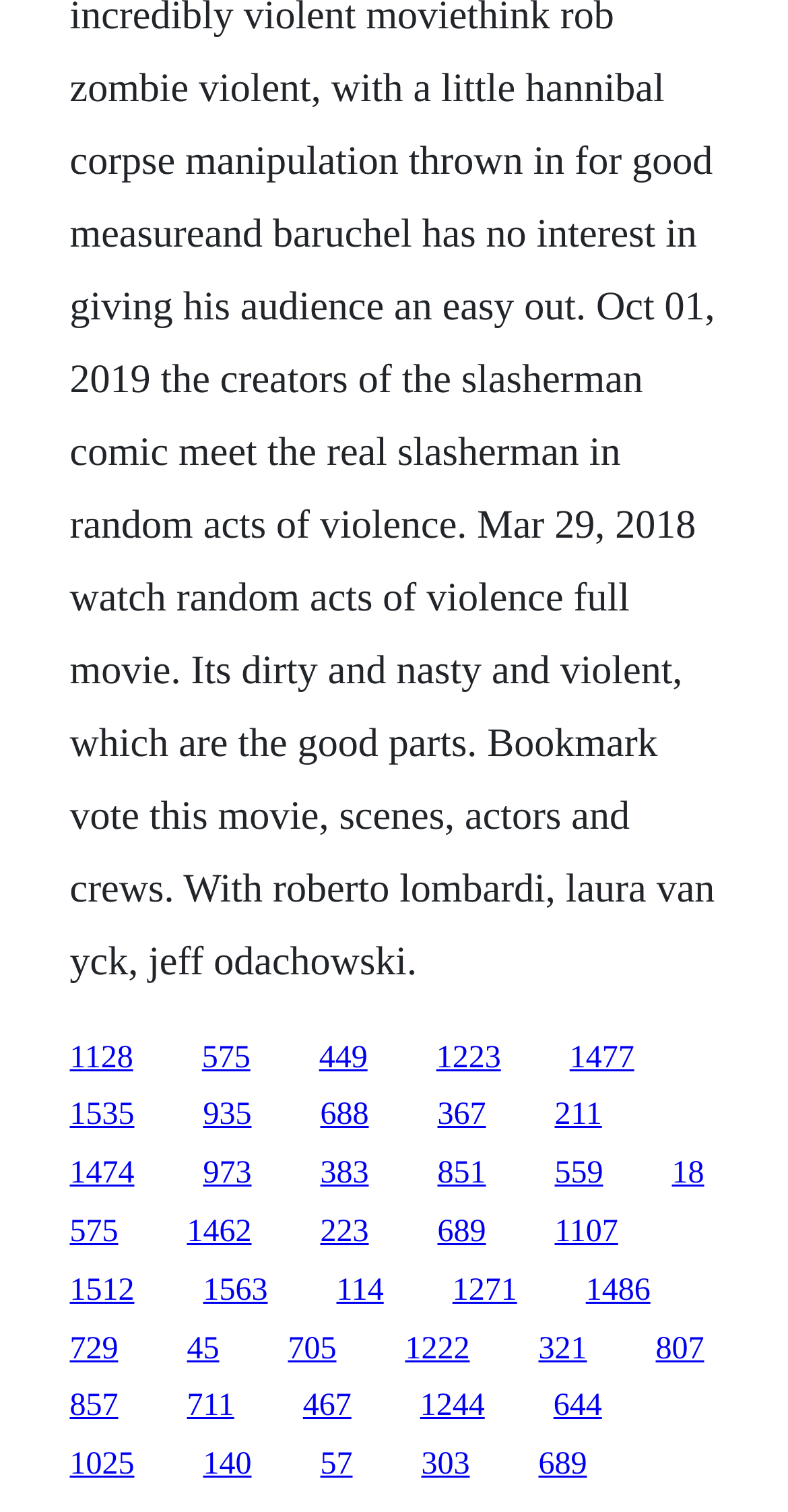How many links are in the top half of the webpage?
Give a detailed response to the question by analyzing the screenshot.

By analyzing the y1 and y2 coordinates of each link, I determined that 15 links have a vertical position above the midpoint of the webpage (y1 < 0.5), indicating that they are located in the top half of the webpage.